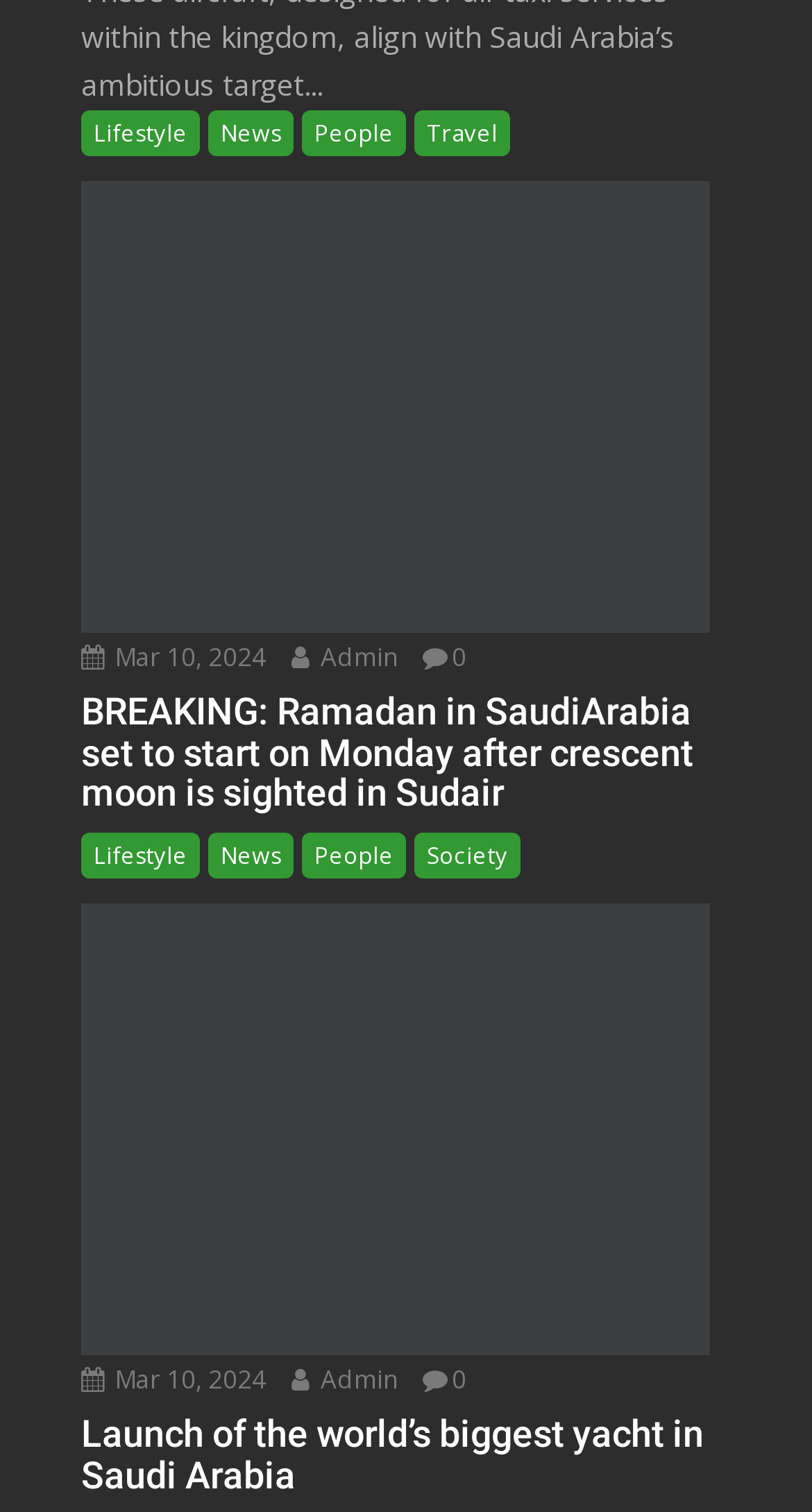What is the title of the second news article?
Respond to the question with a well-detailed and thorough answer.

The title of the second news article can be found by looking at the heading element below the second figure element, which contains the text 'Launch of the world’s biggest yacht in Saudi Arabia'.